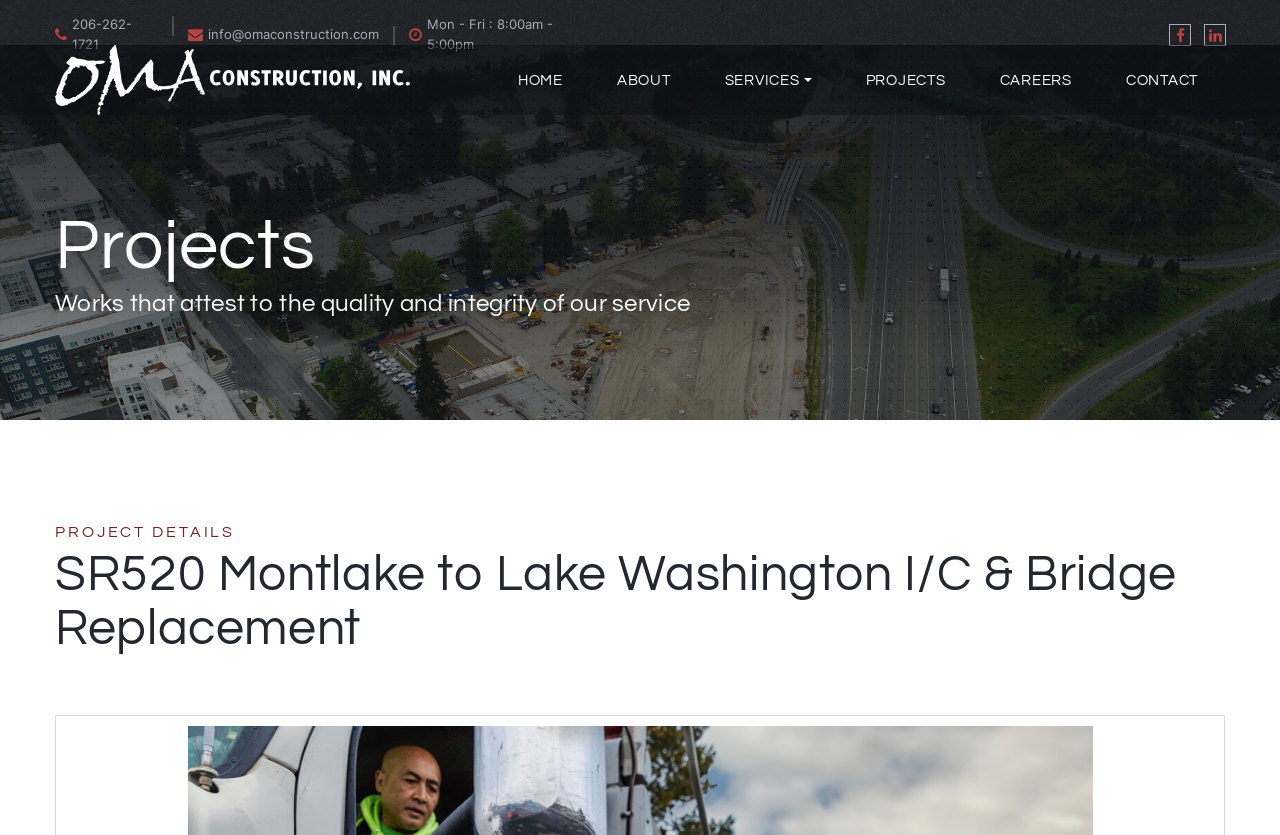Provide the bounding box coordinates, formatted as (top-left x, top-left y, bottom-right x, bottom-right y), with all values being floating point numbers between 0 and 1. Identify the bounding box of the UI element that matches the description: 206-262-1721

[0.043, 0.018, 0.123, 0.065]